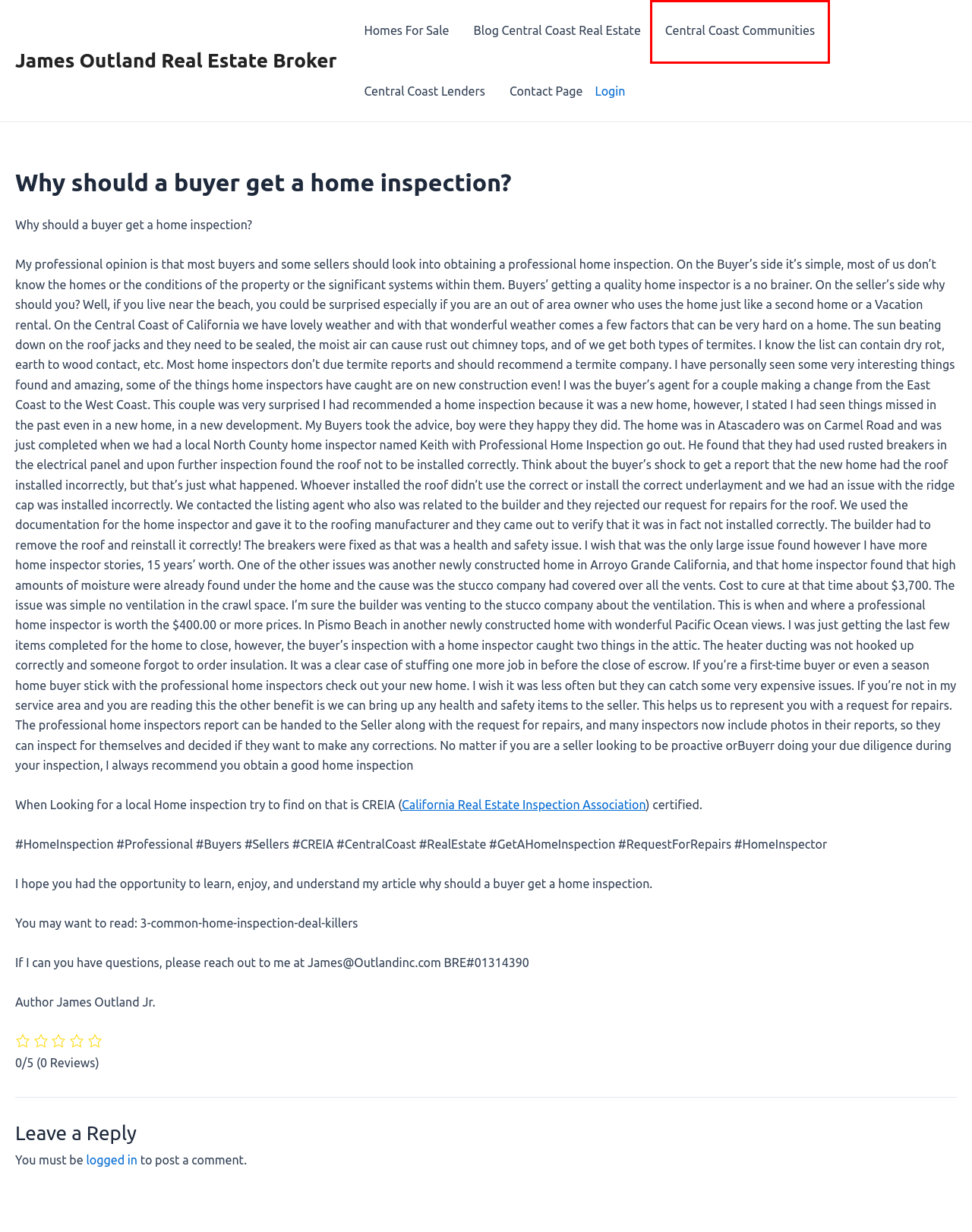Look at the screenshot of a webpage where a red rectangle bounding box is present. Choose the webpage description that best describes the new webpage after clicking the element inside the red bounding box. Here are the candidates:
A. Home
B. Homes For Sale - James Outland Real Estate Broker
C. Astra – Fast, Lightweight & Customizable WordPress Theme - Download Now!
D. Central Coast Communities - James Outland Real Estate Broker
E. Contact James Outland - James Outland Real Estate Broker
F. Log In ‹ James Outland Real Estate Broker — WordPress
G. Blog Central Coast Real Estate by James Outland Jr
H. Central Coast Lenders - James Outland Real Estate Broker

D